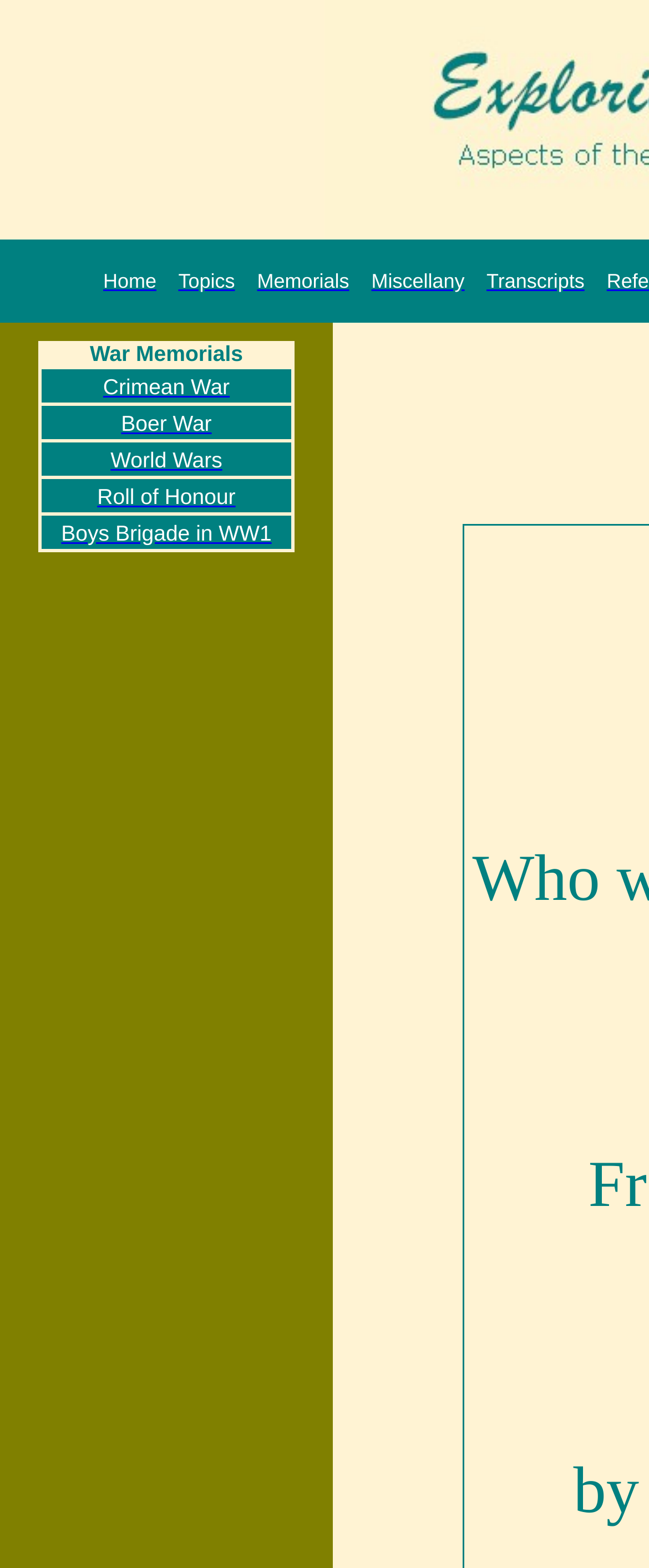Based on the image, please respond to the question with as much detail as possible:
How many links are in the top navigation bar?

I counted the links in the top navigation bar, which are 'Home', 'Topics', 'Memorials', 'Miscellany', 'Transcripts', and there are 6 links in total.